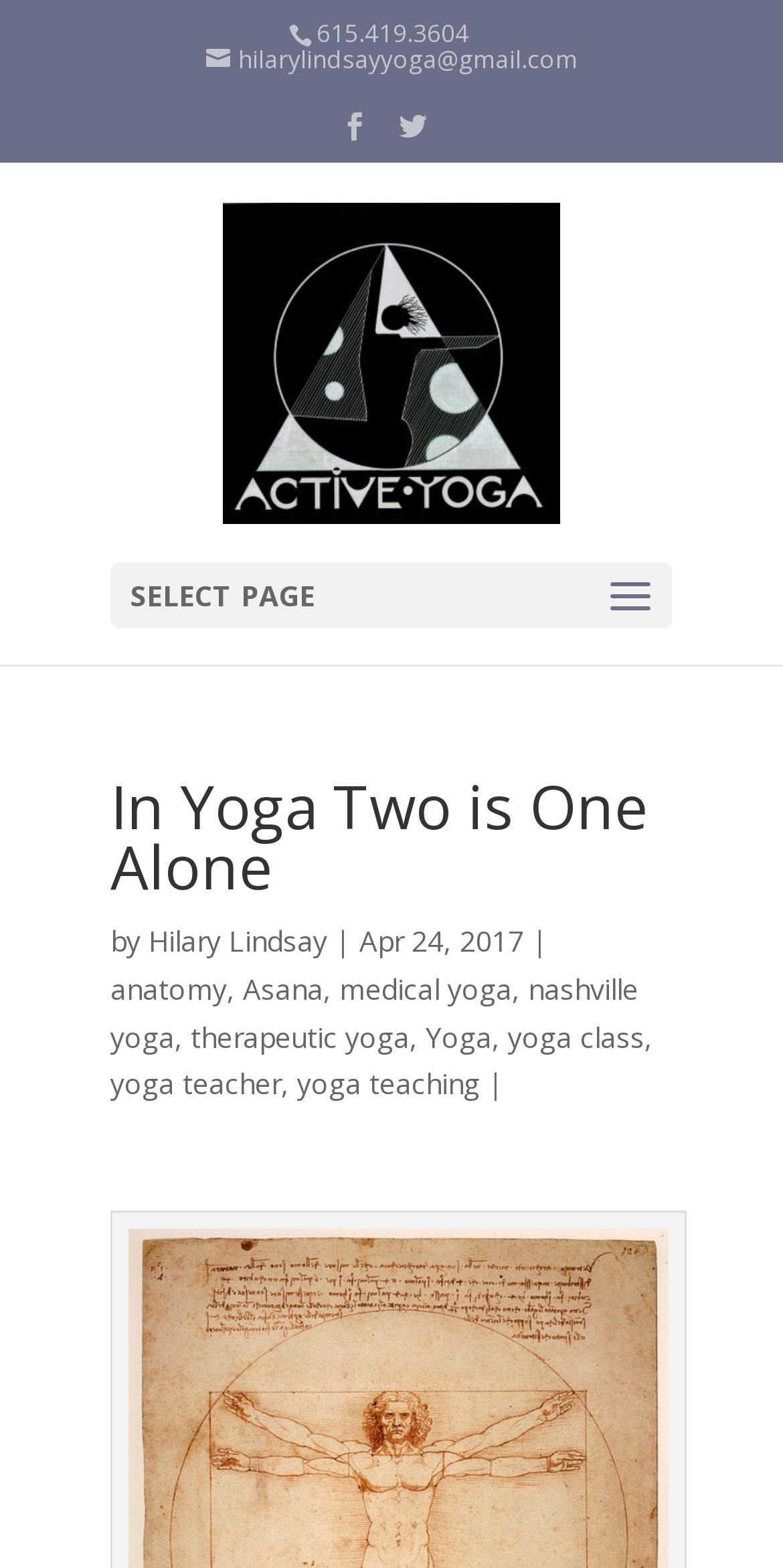Using the provided description: "Asana", find the bounding box coordinates of the corresponding UI element. The output should be four float numbers between 0 and 1, in the format [left, top, right, bottom].

[0.31, 0.618, 0.413, 0.643]